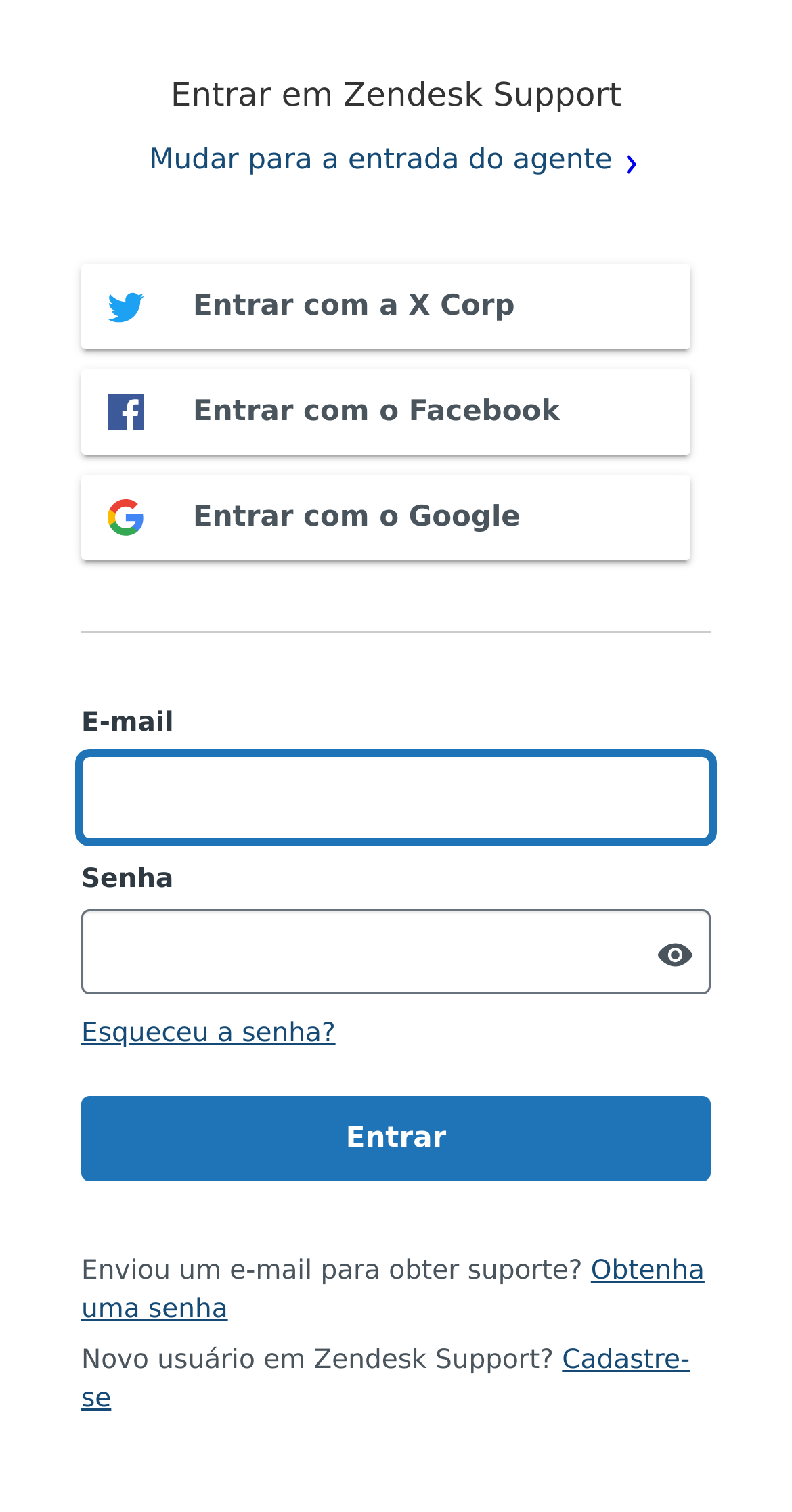What are the alternative login methods available?
Use the screenshot to answer the question with a single word or phrase.

Facebook, Google, X Corp